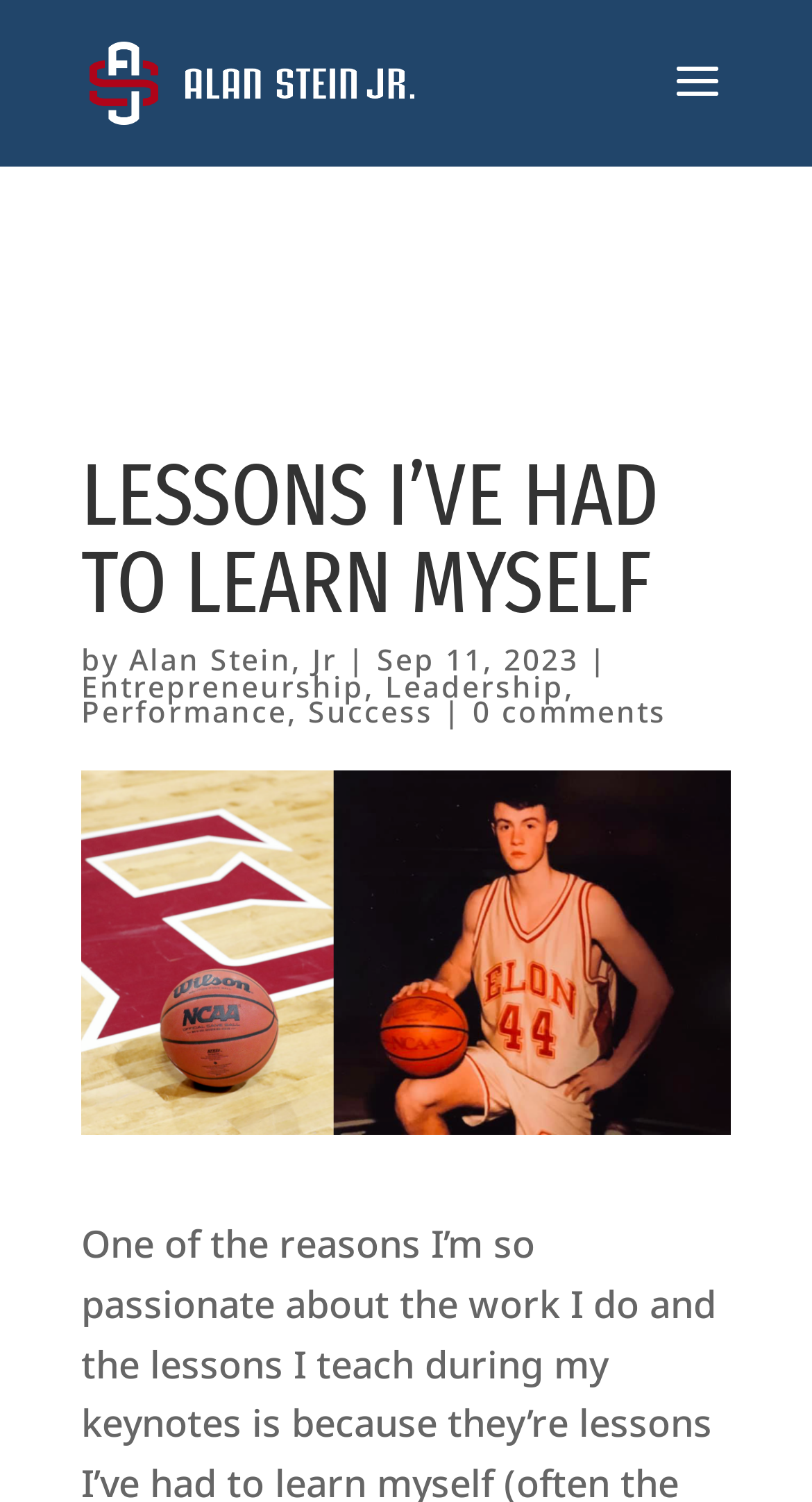Please determine the headline of the webpage and provide its content.

LESSONS I’VE HAD TO LEARN MYSELF